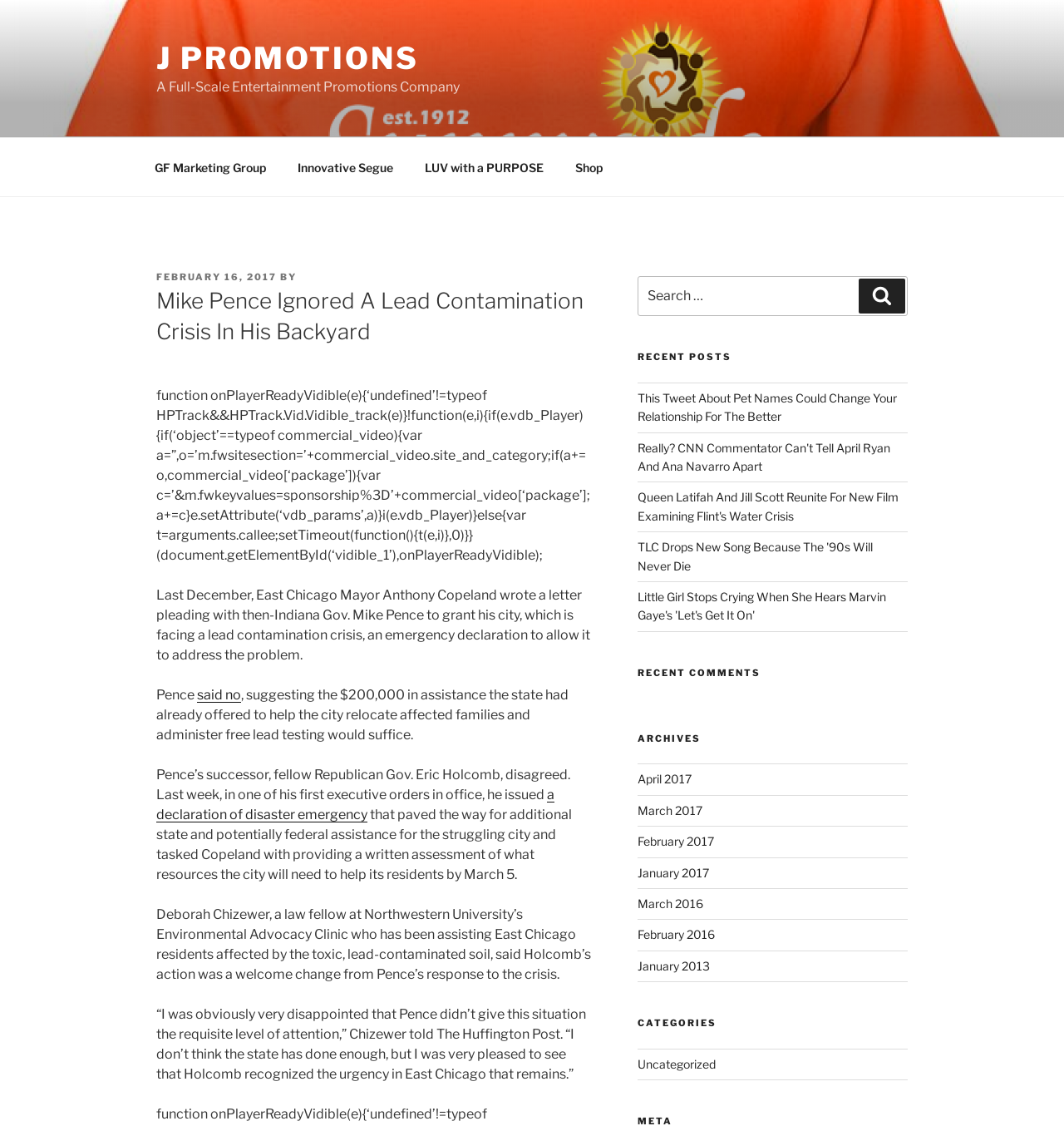Please find the bounding box coordinates for the clickable element needed to perform this instruction: "Click on 'GF Marketing Group'".

[0.131, 0.13, 0.263, 0.167]